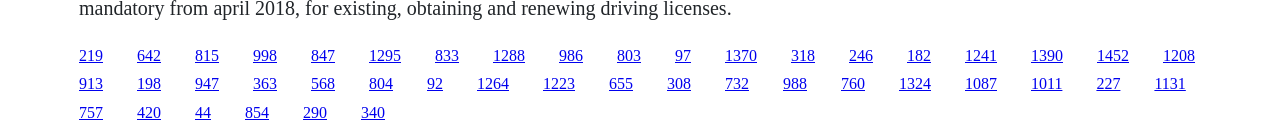Locate the bounding box coordinates of the area where you should click to accomplish the instruction: "click the first link".

[0.062, 0.343, 0.08, 0.468]